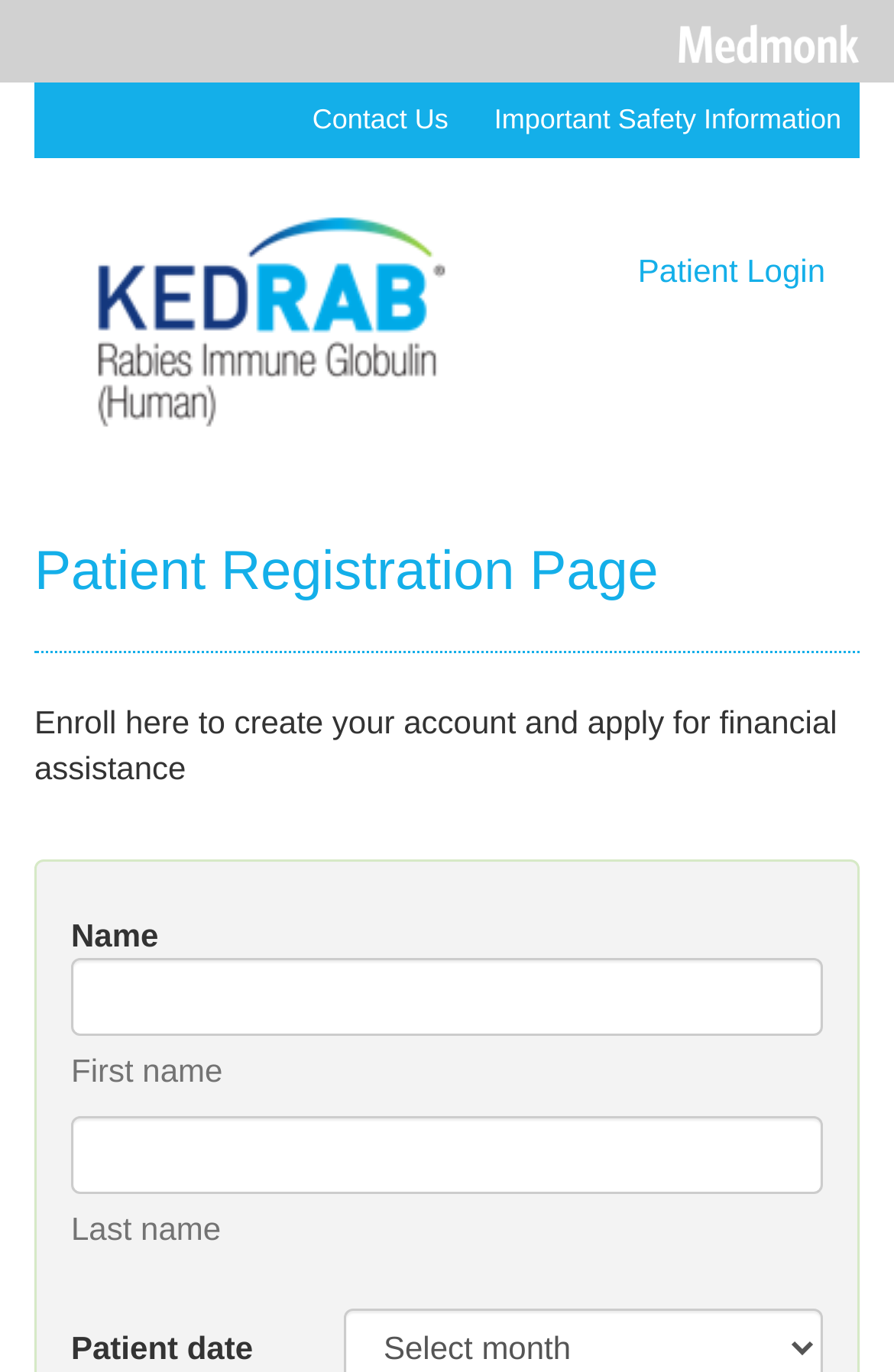Find the bounding box coordinates for the element described here: "Important Safety Information".

[0.553, 0.075, 0.941, 0.099]